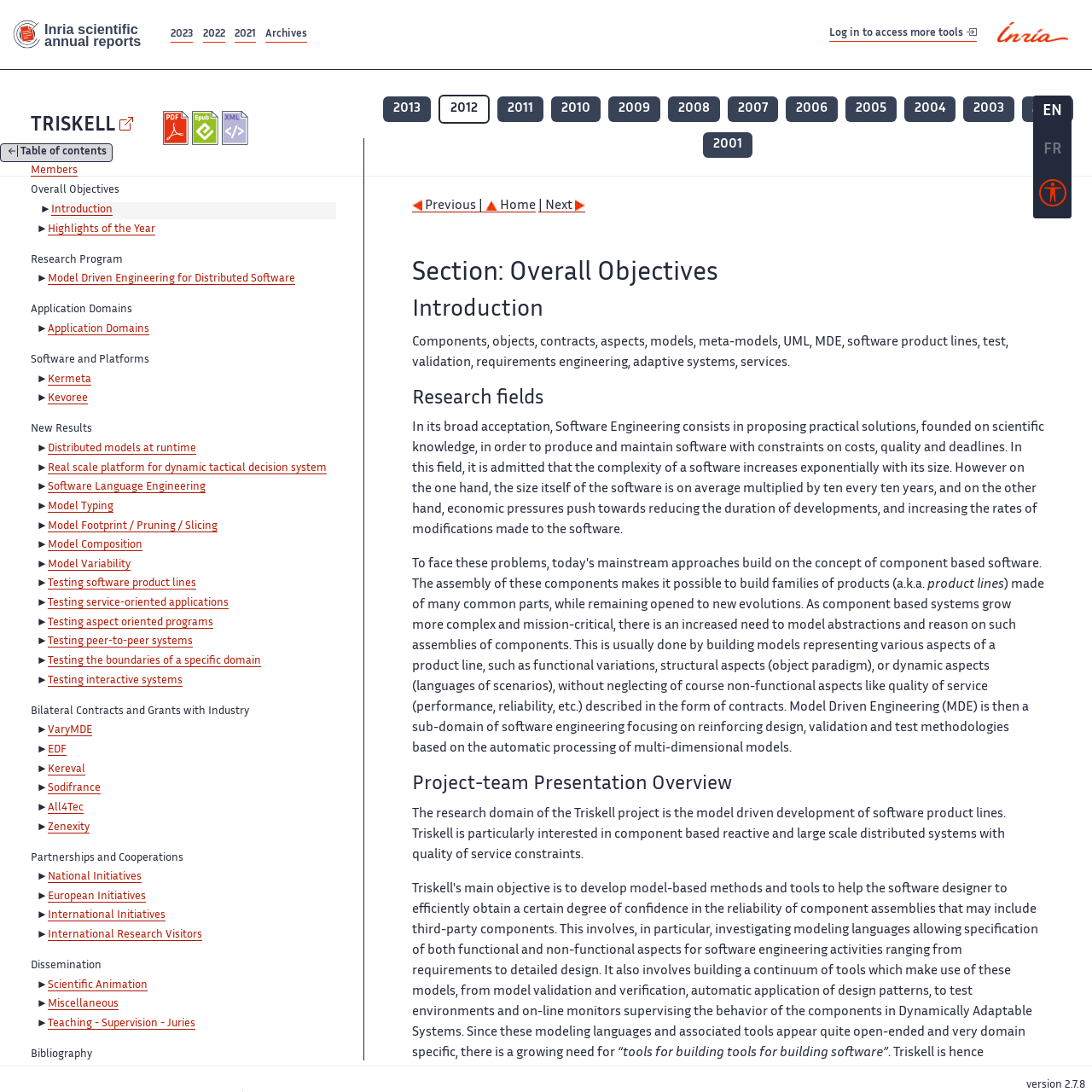Pinpoint the bounding box coordinates of the clickable area needed to execute the instruction: "Switch to French language". The coordinates should be specified as four float numbers between 0 and 1, i.e., [left, top, right, bottom].

[0.946, 0.126, 0.981, 0.148]